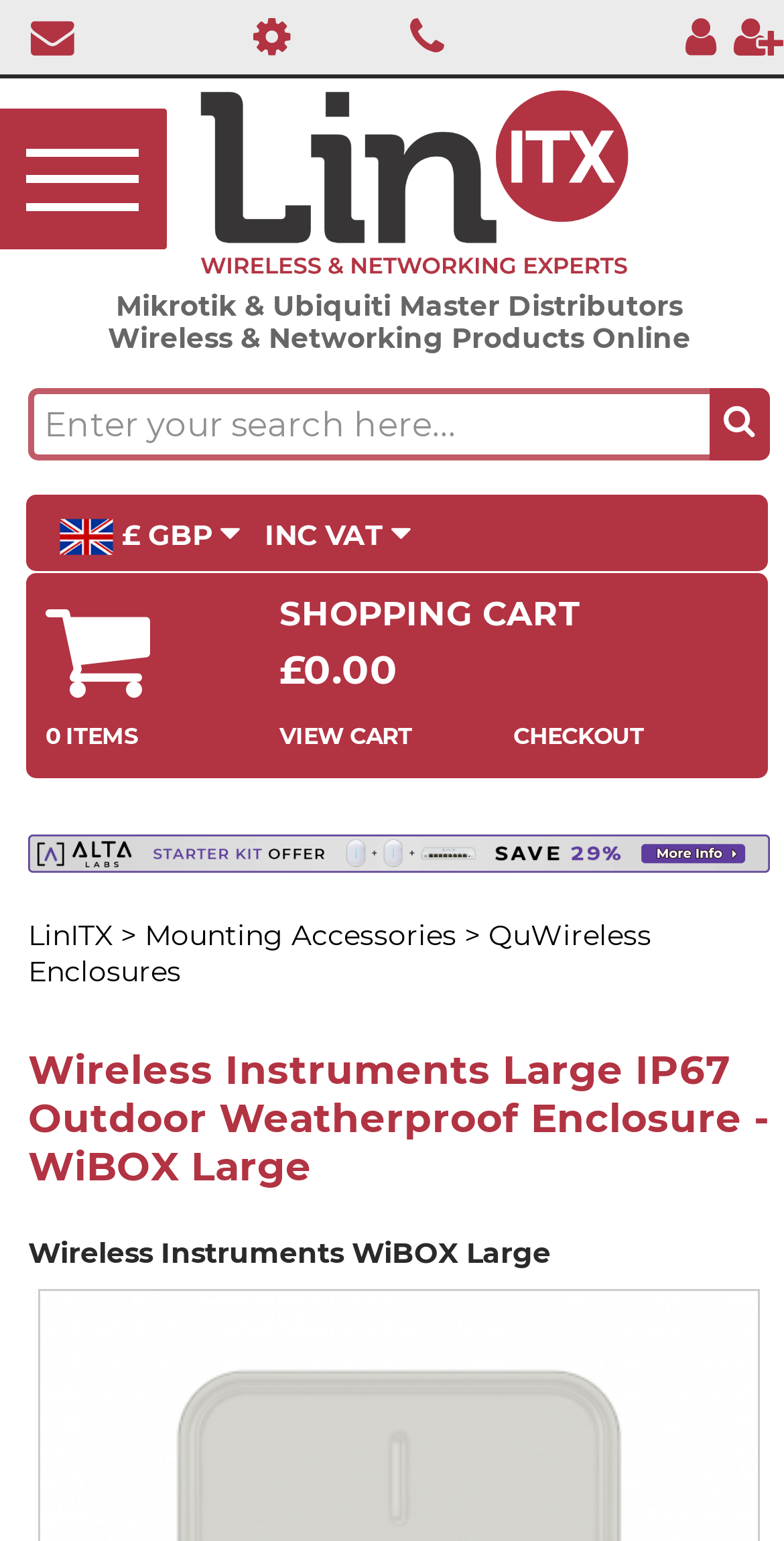Specify the bounding box coordinates for the region that must be clicked to perform the given instruction: "Select pound currency".

[0.058, 0.334, 0.322, 0.363]